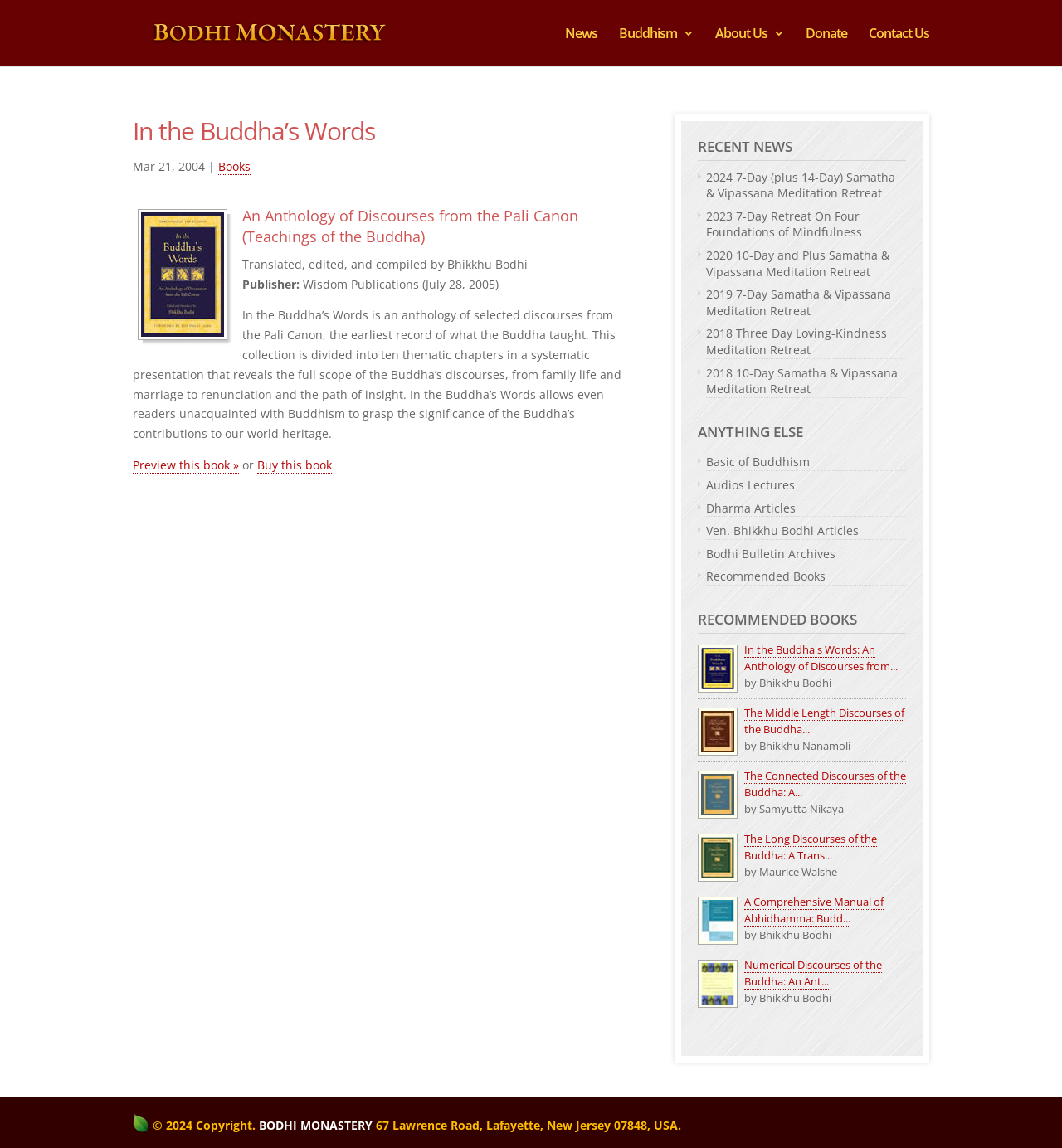From the webpage screenshot, predict the bounding box coordinates (top-left x, top-left y, bottom-right x, bottom-right y) for the UI element described here: Buy this book

[0.242, 0.398, 0.312, 0.413]